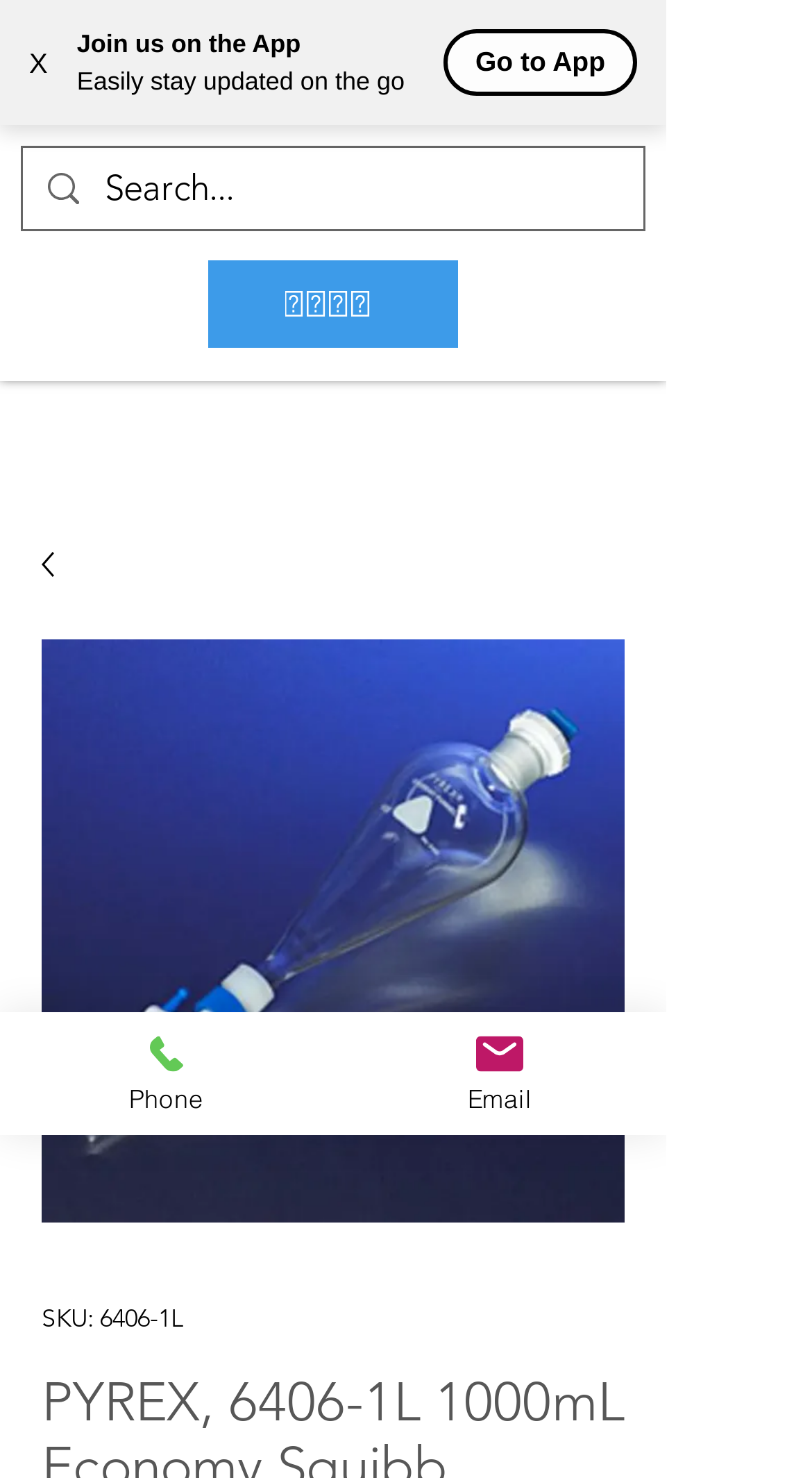Locate the primary heading on the webpage and return its text.

PYREX, 6406-1L 1000mL Economy Squibb Separatory Funnel